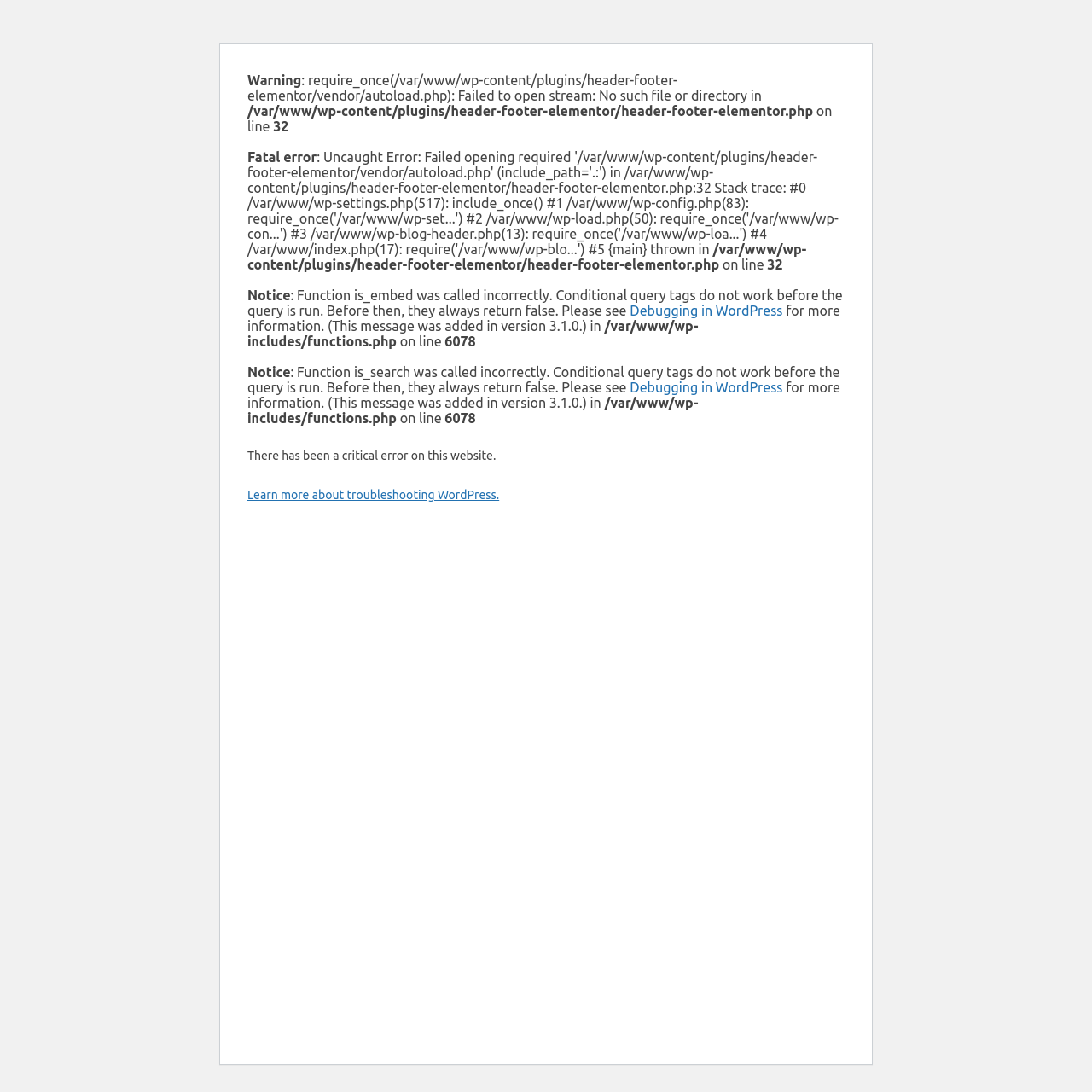Describe every aspect of the webpage in a detailed manner.

This webpage appears to be an error page for a WordPress website. At the top, there is a prominent warning message that spans across the page, indicating that there has been a critical error on the website. 

Below the warning message, there are several blocks of text that describe the errors in detail. Each block starts with a label such as "Fatal error" or "Notice", followed by a description of the error, including the file path and line number where the error occurred. These blocks of text are stacked vertically, with the most severe error at the top.

To the right of each error description, there is a line number, such as "32" or "6078", which provides additional context about the error. 

At the bottom of the page, there is a final message that summarizes the situation, stating that there has been a critical error on the website. Below this message, there is a link to learn more about troubleshooting WordPress, which provides a potential solution to the problem.